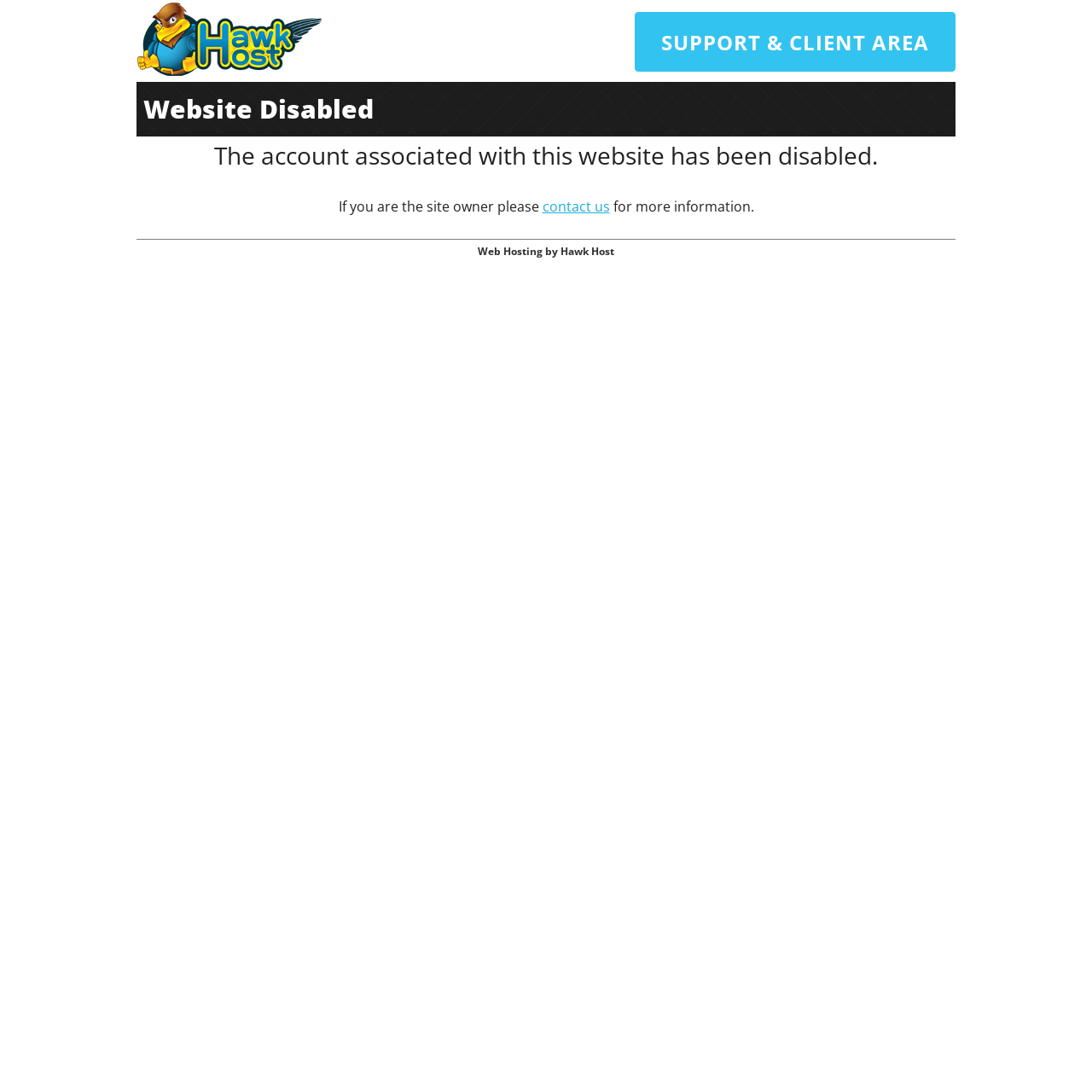Using the description "alt="Hawk Host Logo"", predict the bounding box of the relevant HTML element.

[0.125, 0.058, 0.296, 0.073]